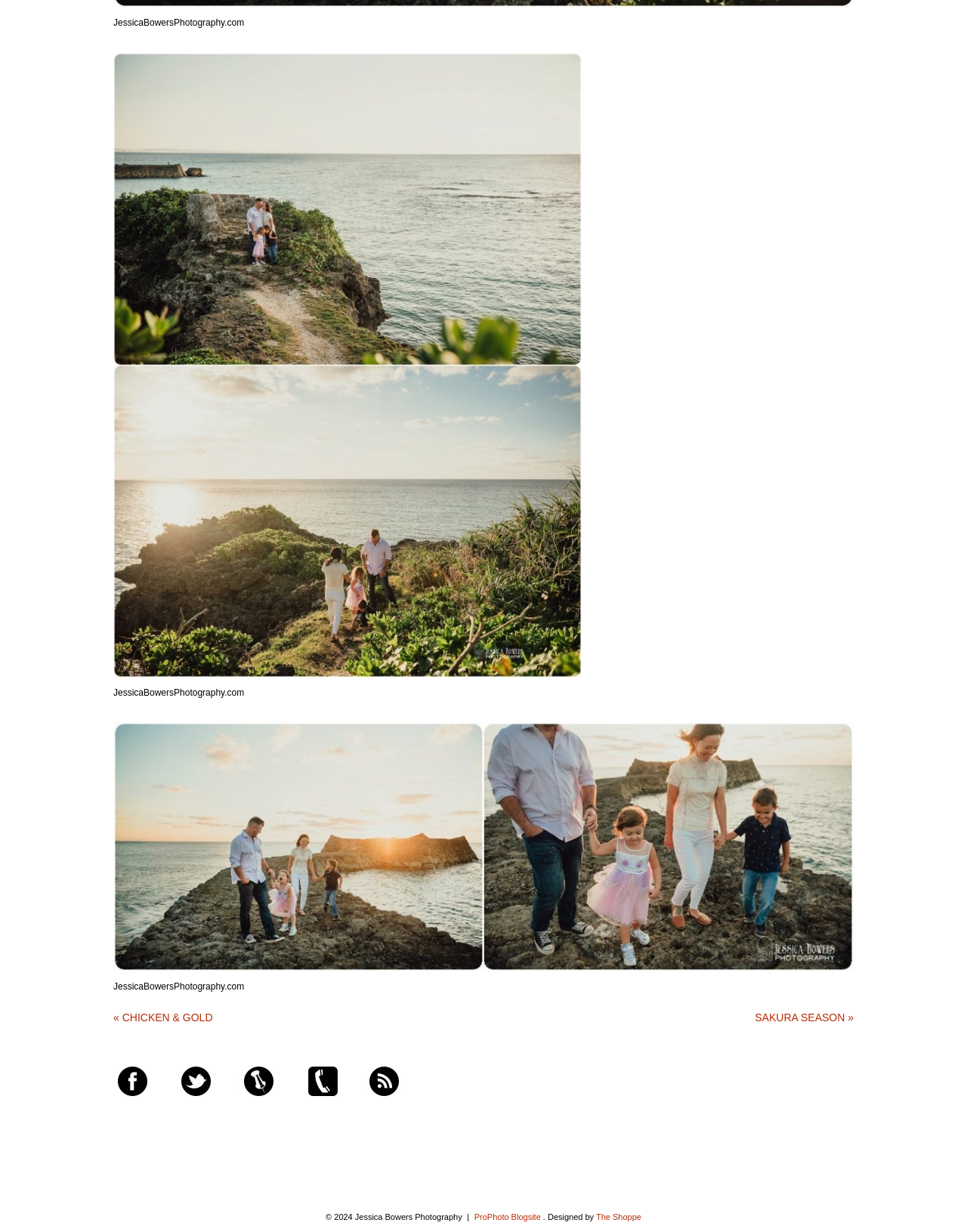Using the format (top-left x, top-left y, bottom-right x, bottom-right y), provide the bounding box coordinates for the described UI element. All values should be floating point numbers between 0 and 1: The Shoppe

[0.616, 0.984, 0.663, 0.991]